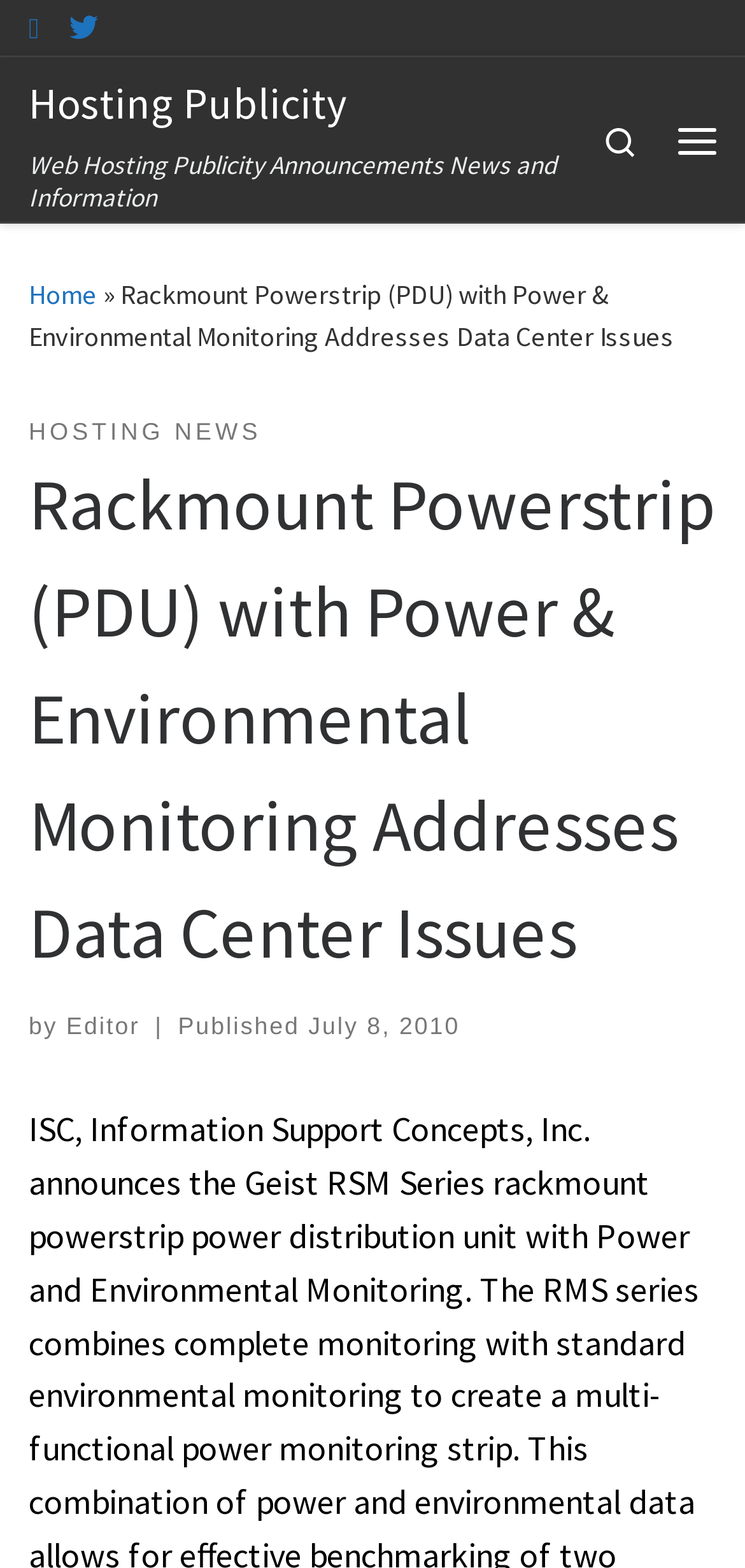Based on the provided description, "Editor", find the bounding box of the corresponding UI element in the screenshot.

[0.089, 0.646, 0.188, 0.663]